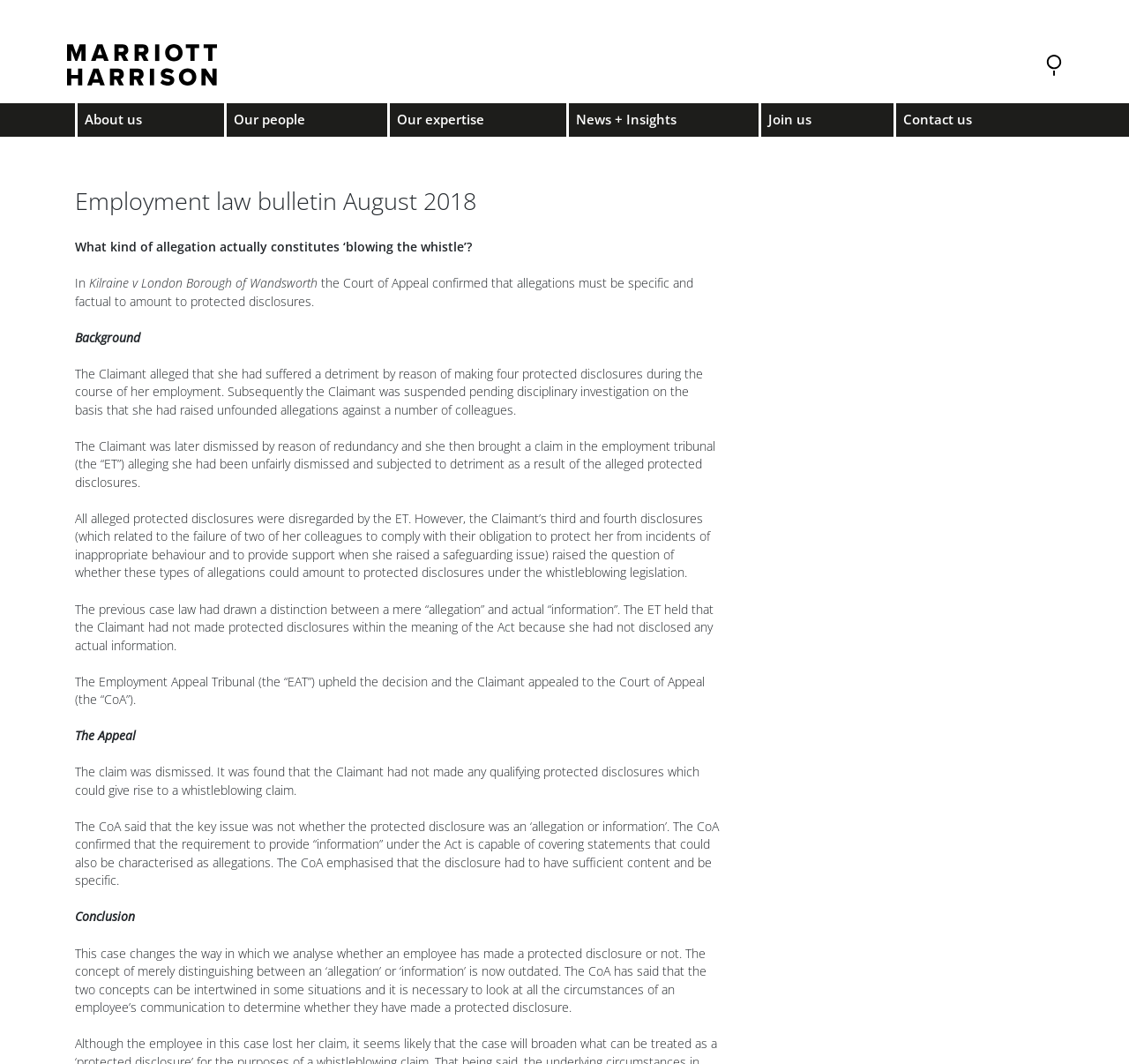What is the name of the court that confirmed the requirement for allegations to be specific and factual?
Look at the screenshot and give a one-word or phrase answer.

Court of Appeal